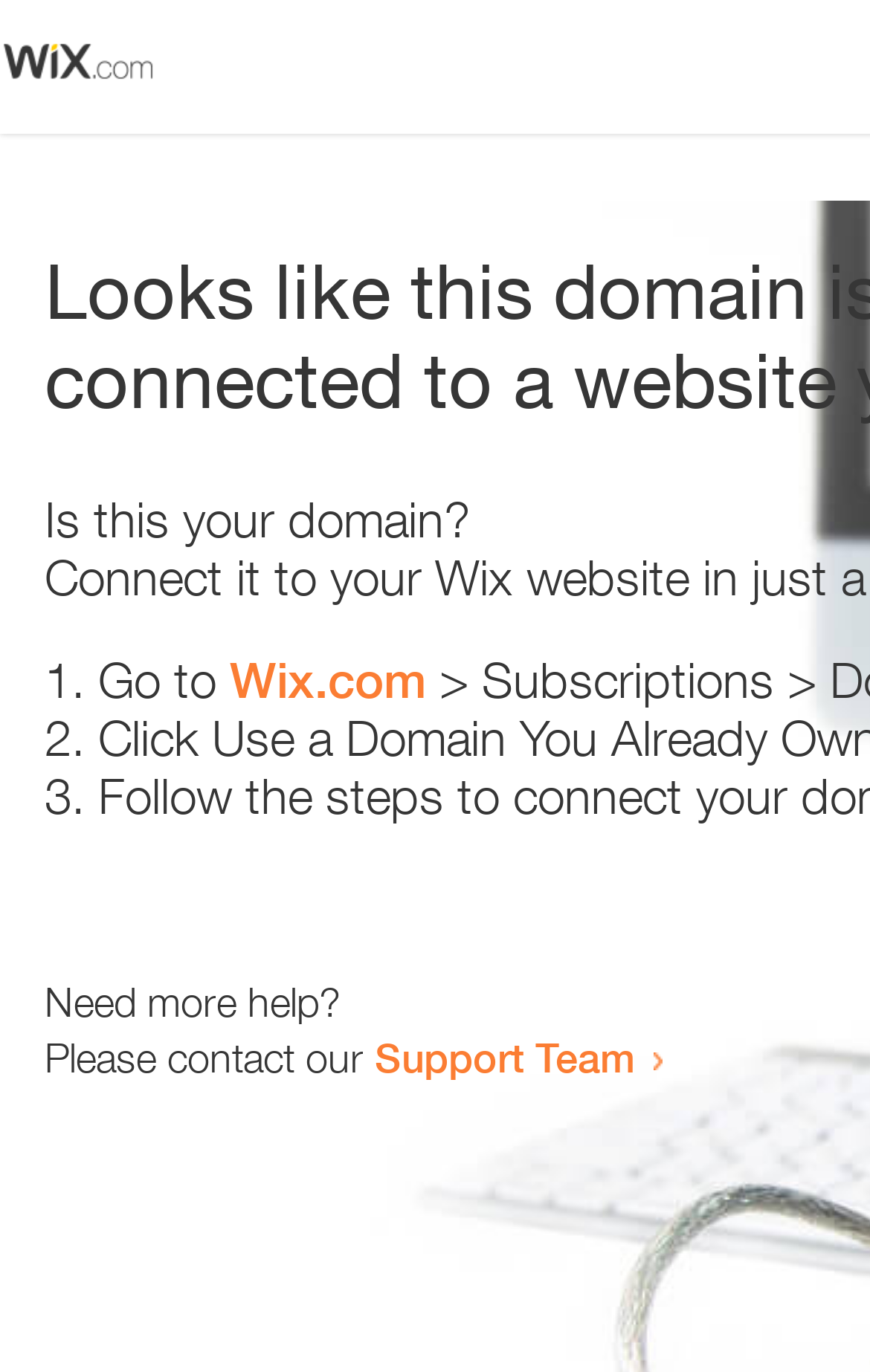Locate the bounding box for the described UI element: "Wix.com". Ensure the coordinates are four float numbers between 0 and 1, formatted as [left, top, right, bottom].

[0.264, 0.475, 0.49, 0.517]